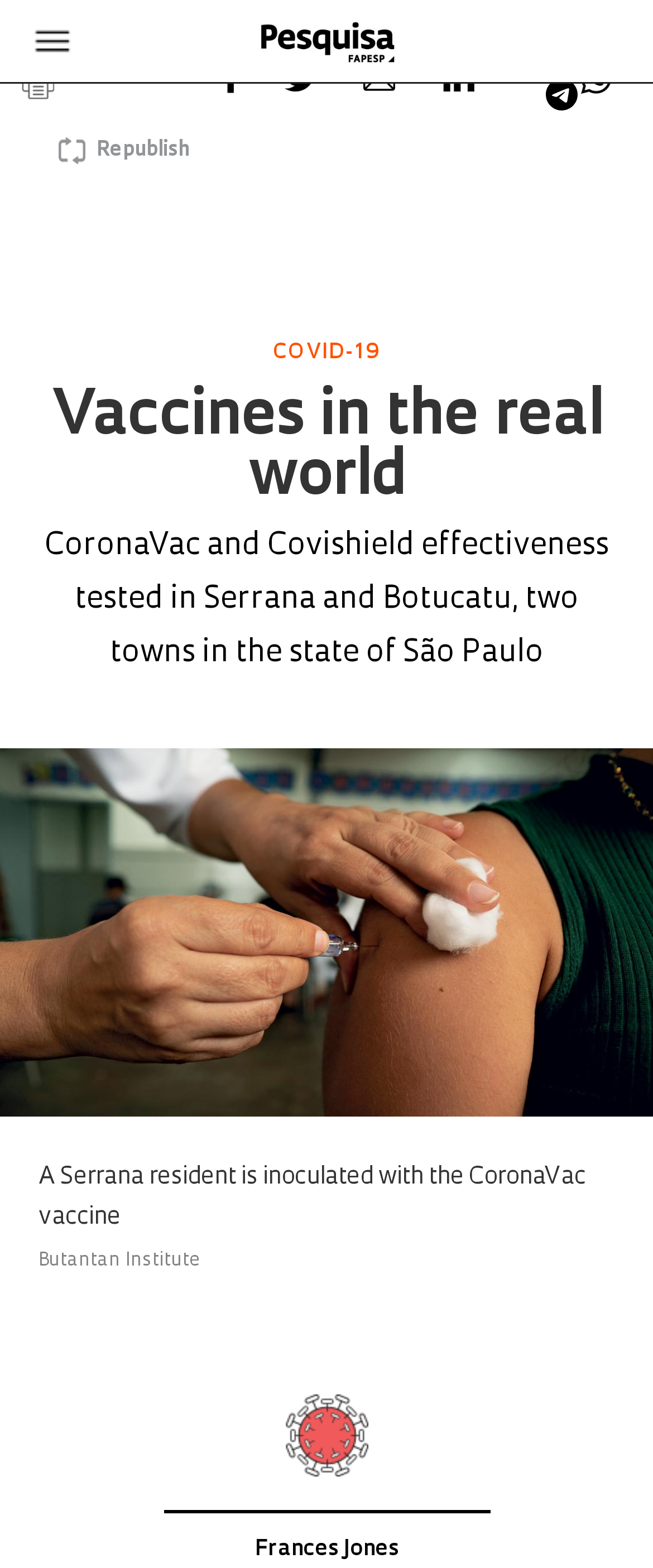Please use the details from the image to answer the following question comprehensively:
What is the social media platform associated with the link 'Tweet about this on Twitter'?

I found the answer by looking at the text of the link 'Tweet about this on Twitter', which explicitly mentions the social media platform.